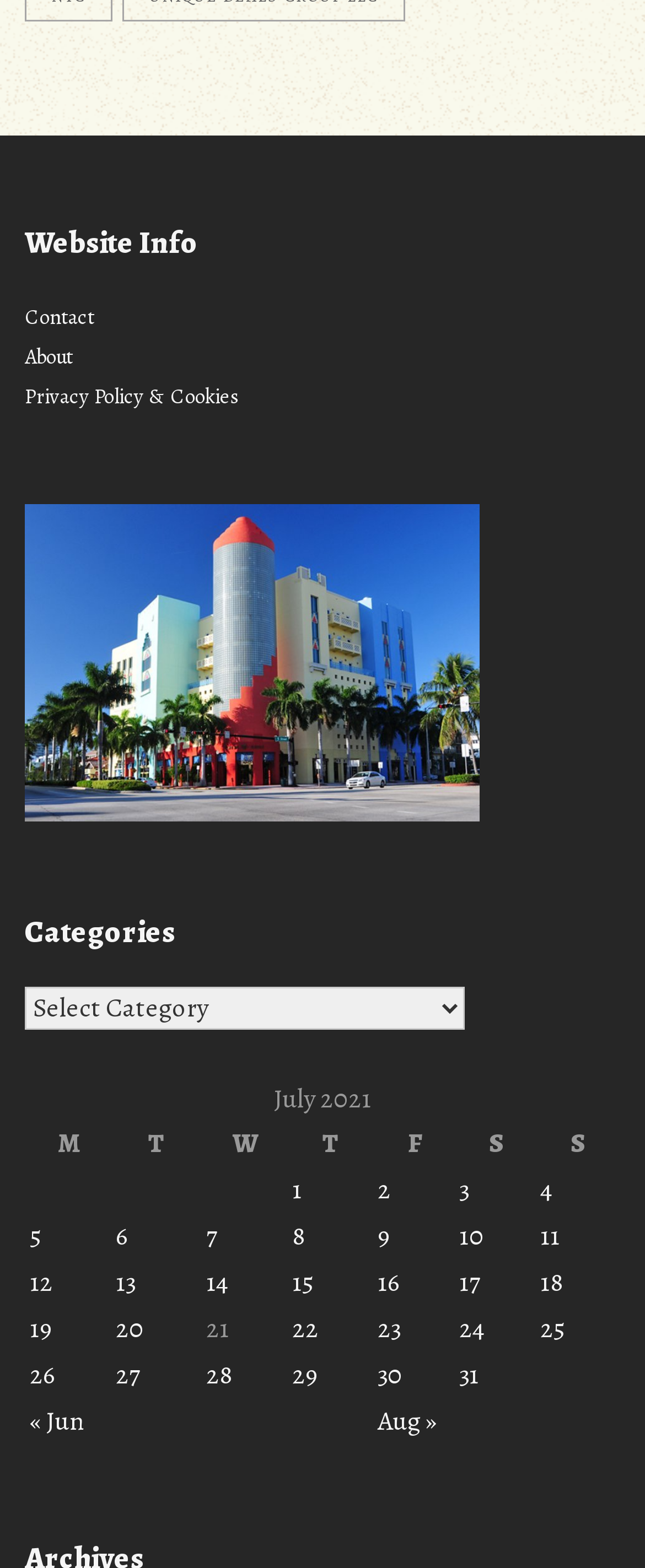Find the bounding box of the UI element described as follows: "24".

[0.712, 0.836, 0.75, 0.859]